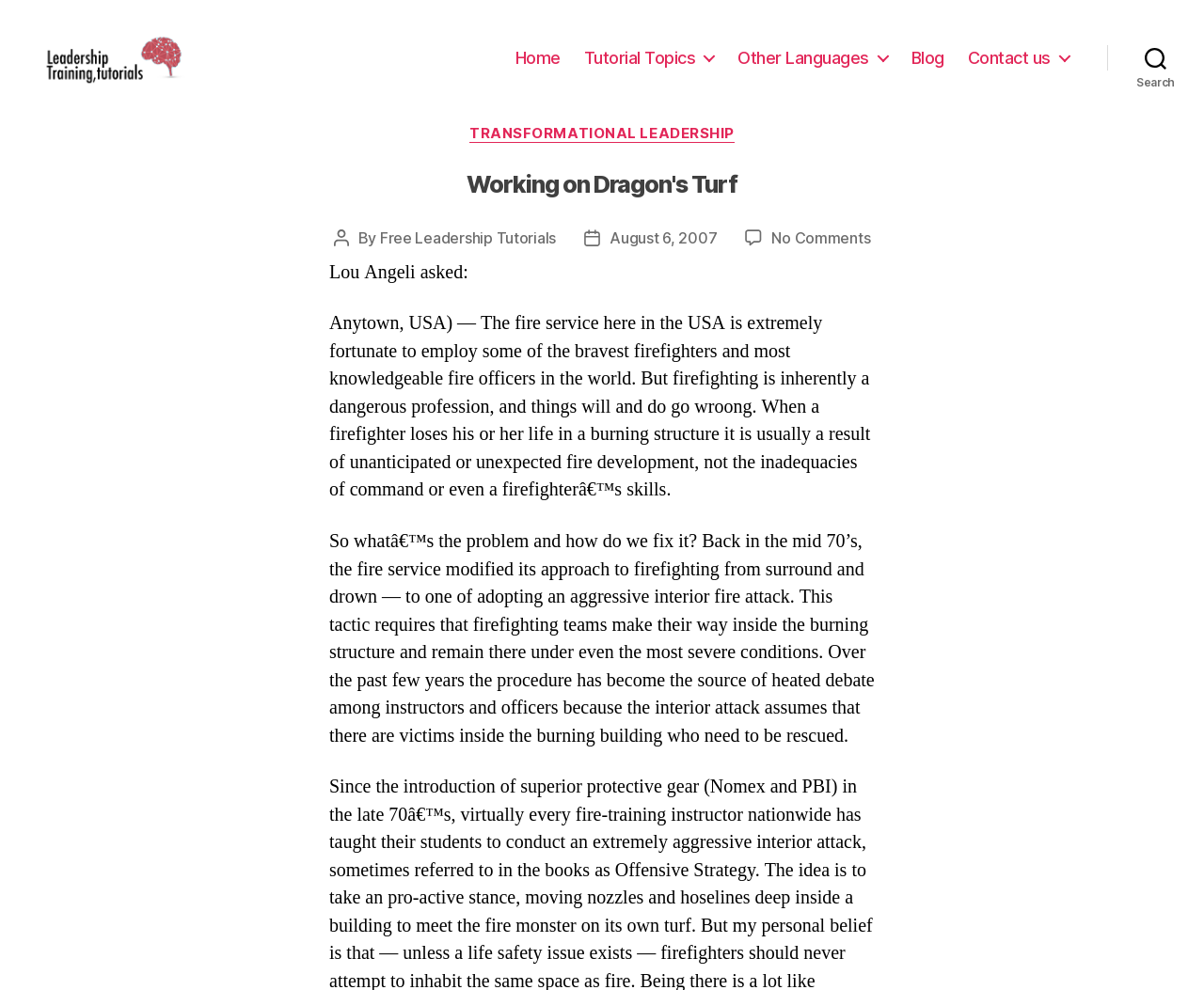Please specify the bounding box coordinates of the region to click in order to perform the following instruction: "Search this website".

None